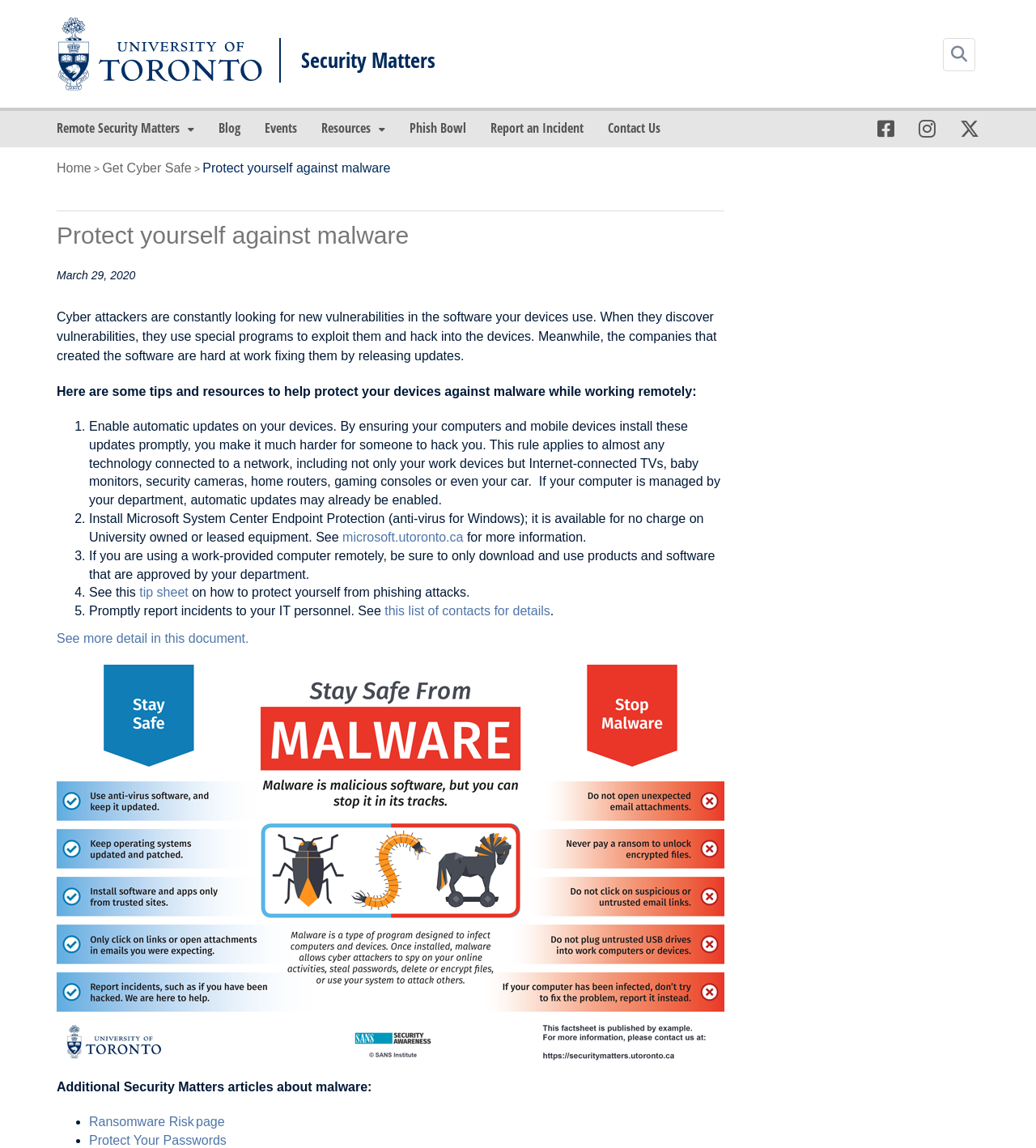Give a one-word or one-phrase response to the question: 
What is the recommended action if you are using a work-provided computer remotely?

Only download approved products